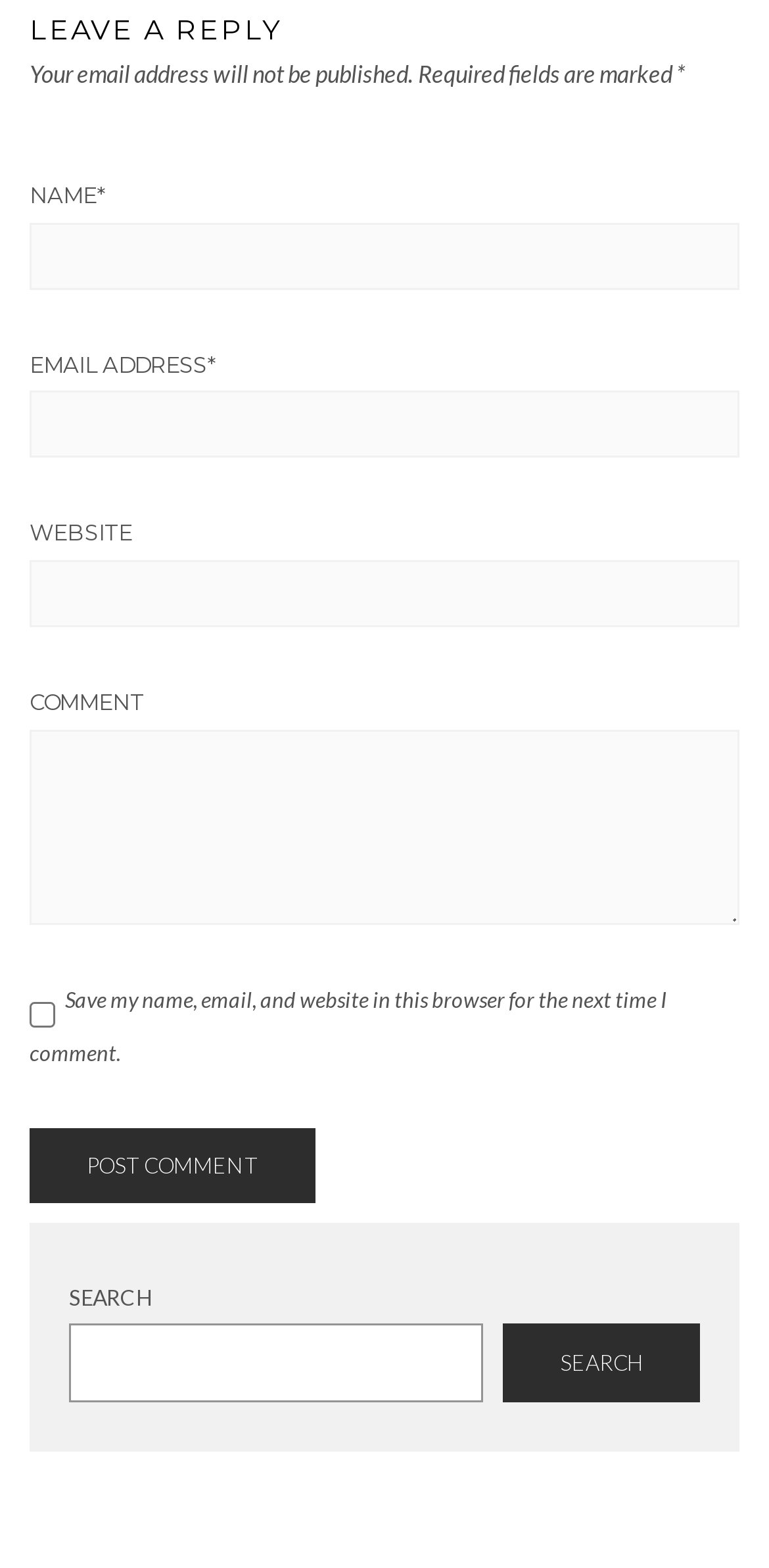Answer the following query with a single word or phrase:
What is the function of the button below the comment textbox?

Post Comment